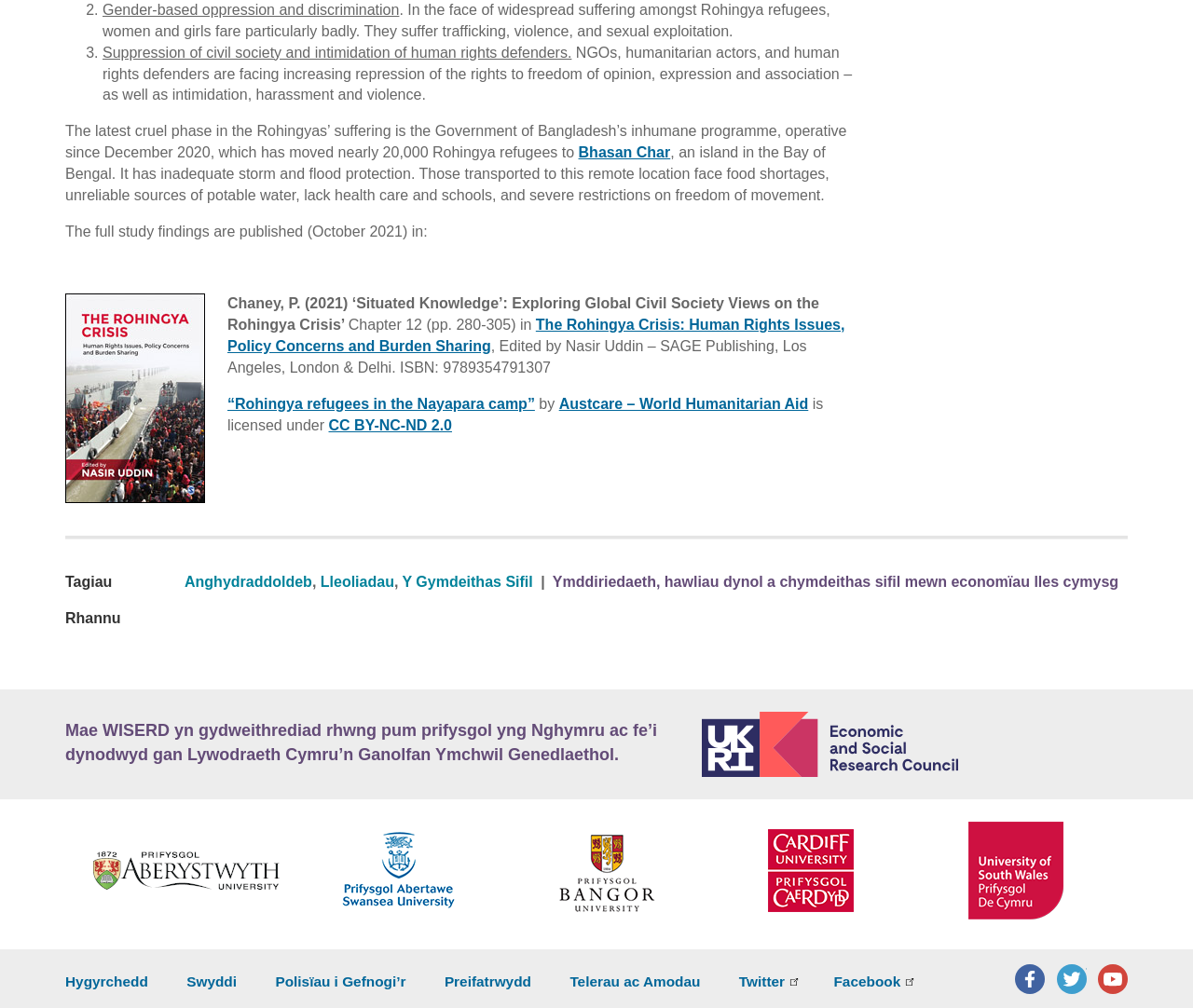What is the main issue faced by Rohingya refugees?
Using the image, respond with a single word or phrase.

Gender-based oppression